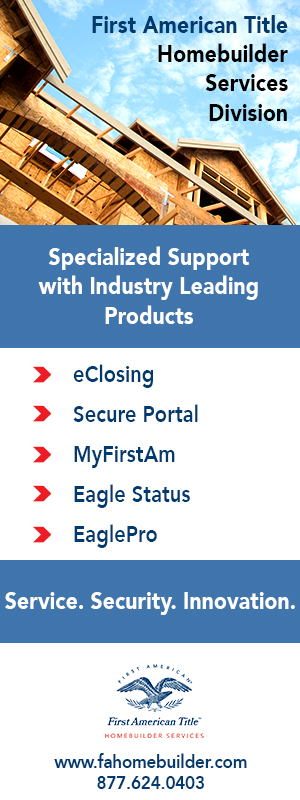Using the image as a reference, answer the following question in as much detail as possible:
What is the phrase highlighted below the company title?

The phrase is highlighted to emphasize the company's commitment to high-quality service and products in the homebuilding sector.